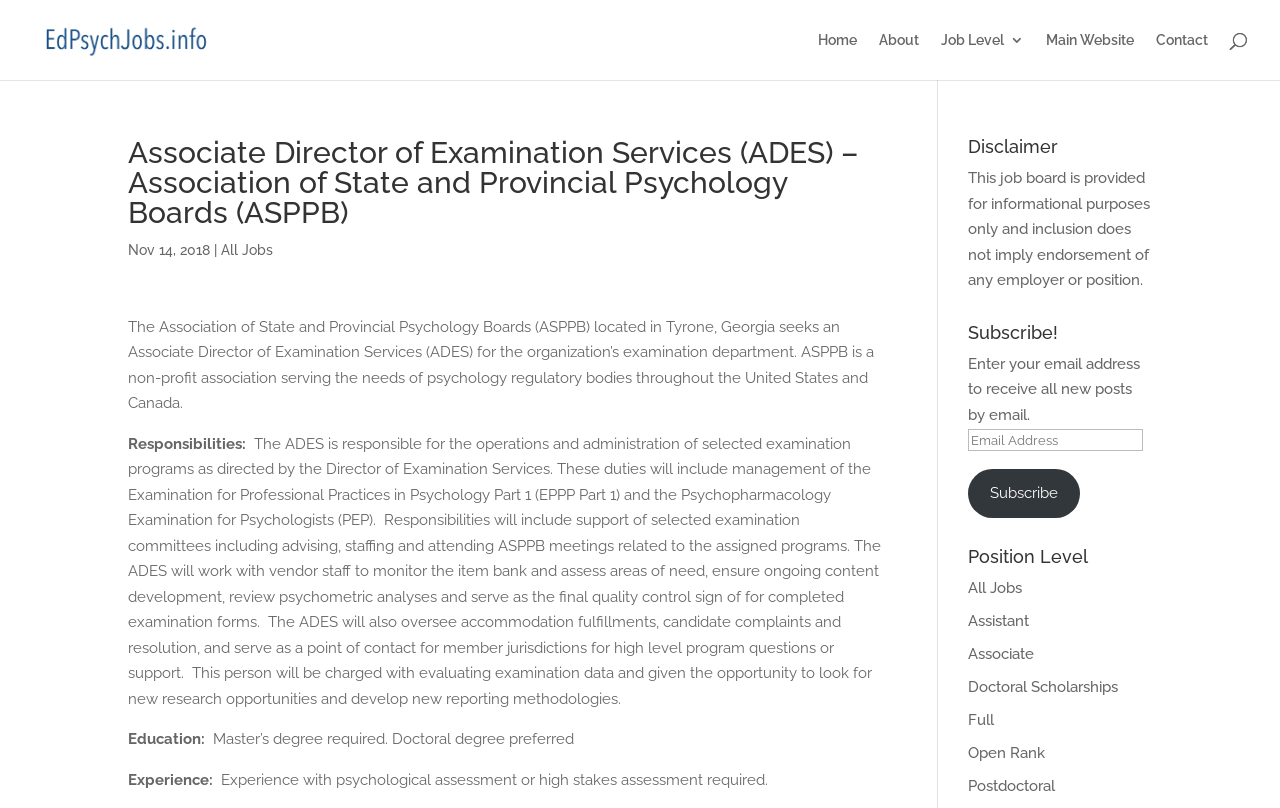Determine the bounding box coordinates for the clickable element required to fulfill the instruction: "Click the 'Home' link". Provide the coordinates as four float numbers between 0 and 1, i.e., [left, top, right, bottom].

[0.639, 0.041, 0.67, 0.099]